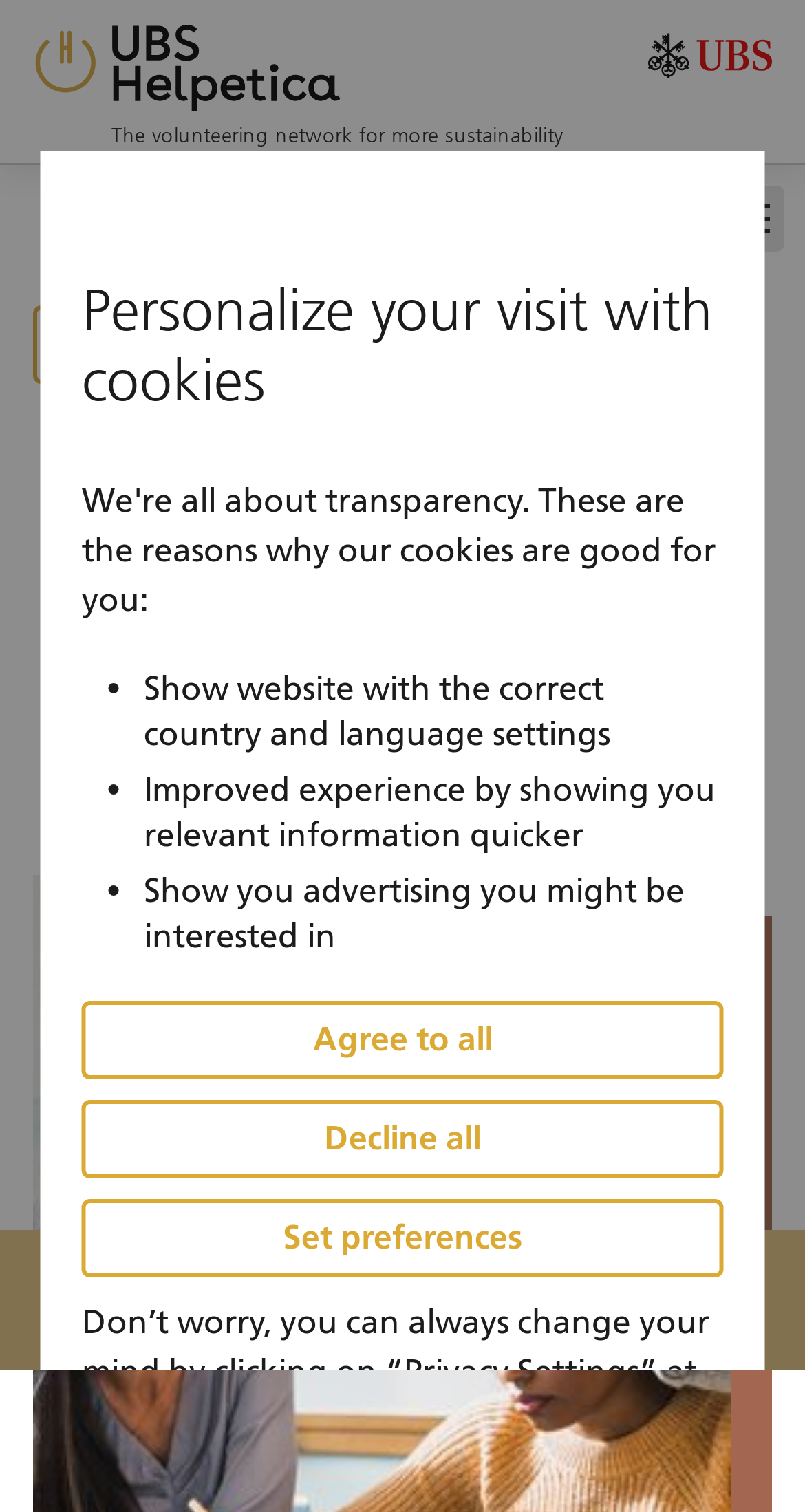Determine the bounding box coordinates for the area you should click to complete the following instruction: "Open search box".

[0.649, 0.123, 0.731, 0.167]